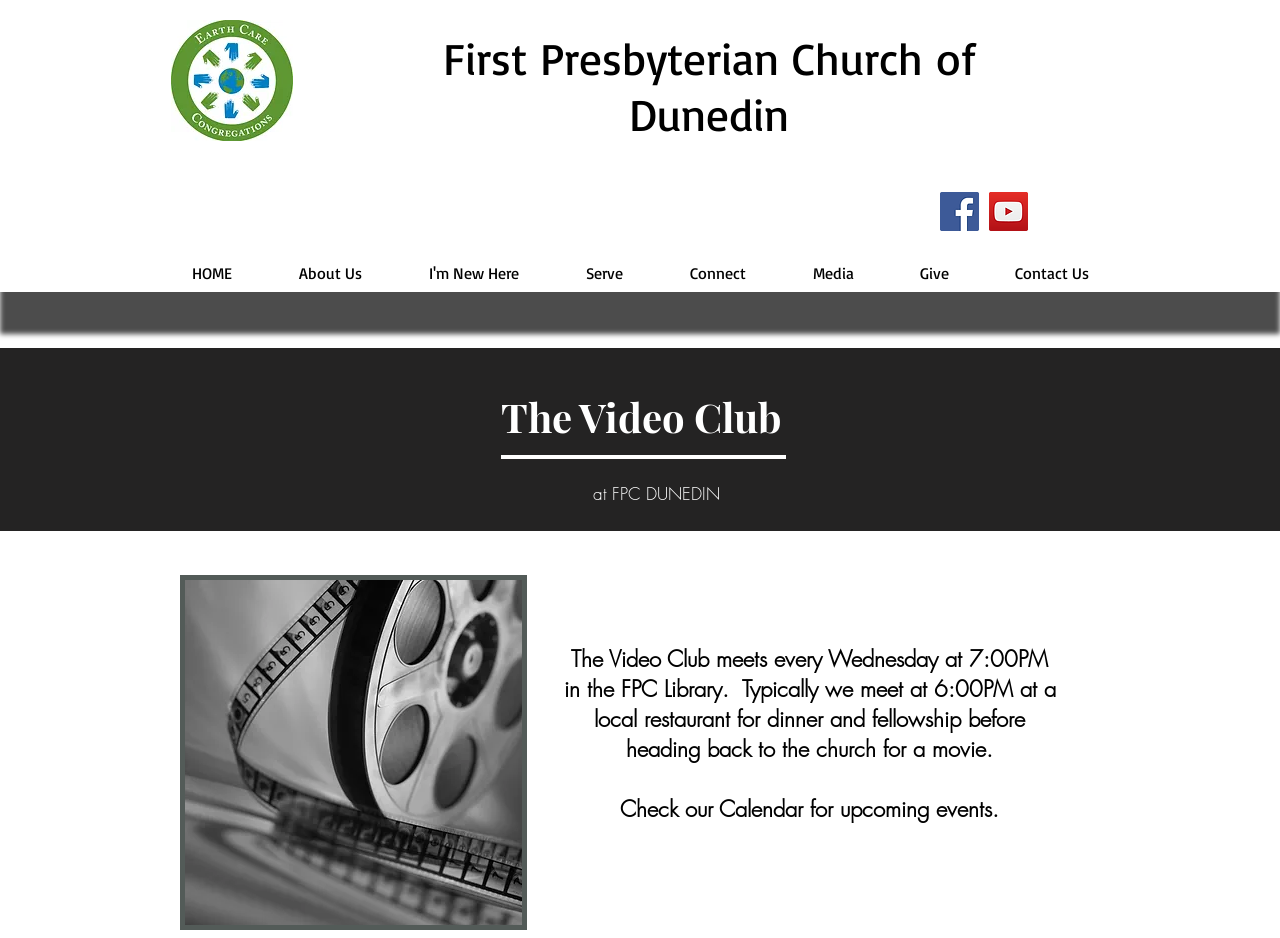Can you provide the bounding box coordinates for the element that should be clicked to implement the instruction: "Watch videos on the Media page"?

[0.609, 0.273, 0.692, 0.31]